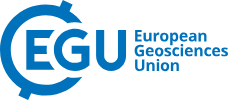What is written underneath the 'EGU' letters?
Provide a detailed answer to the question using information from the image.

According to the caption, the full name 'European Geosciences Union' is written in a smaller font underneath the 'EGU' letters, which is a clear indication of the organization's name.